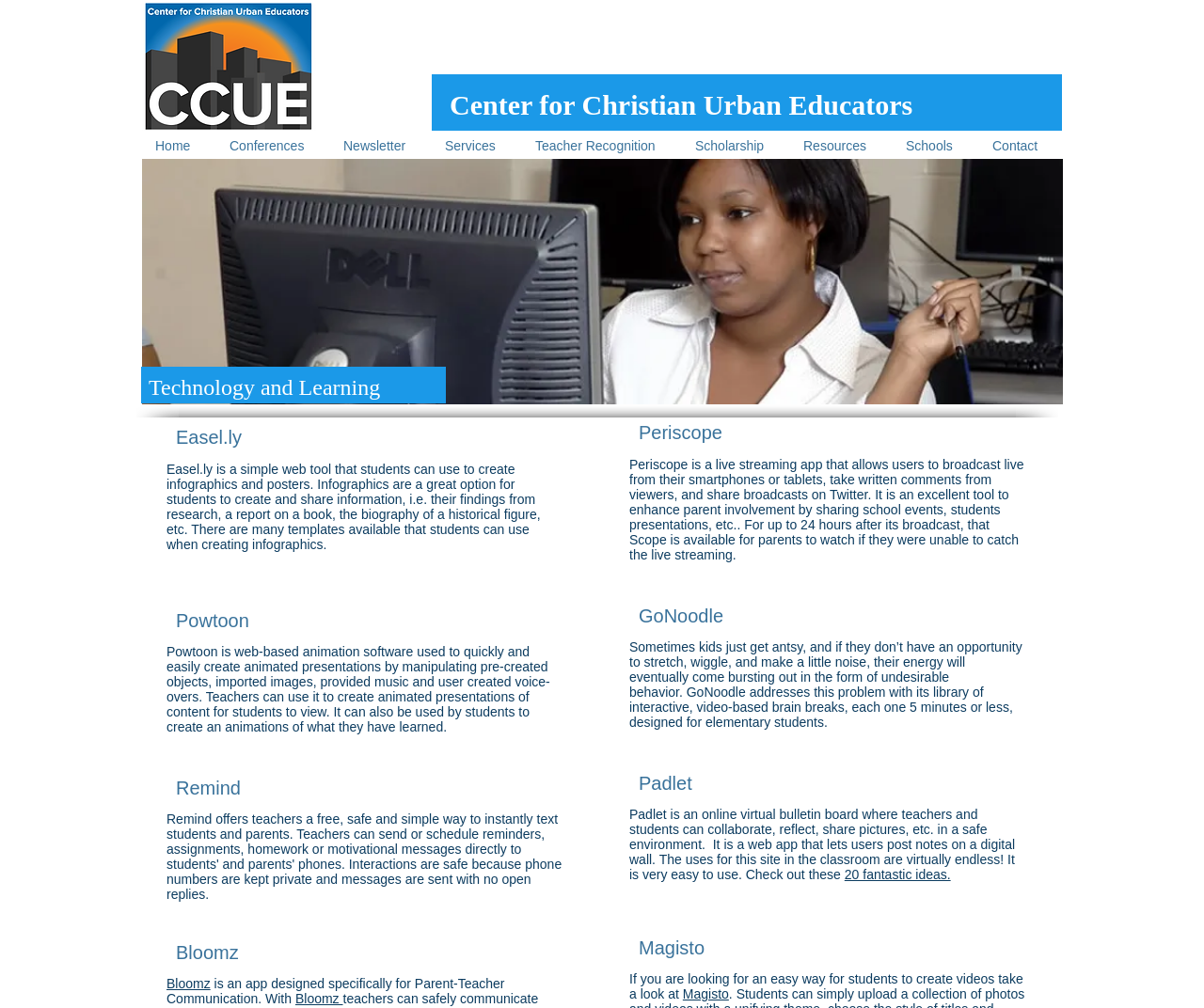What is the name of the organization?
Using the image as a reference, deliver a detailed and thorough answer to the question.

I determined the answer by looking at the heading element with the text 'Center for Christian Urban Educators' which is located at the top of the webpage, indicating that it is the name of the organization.